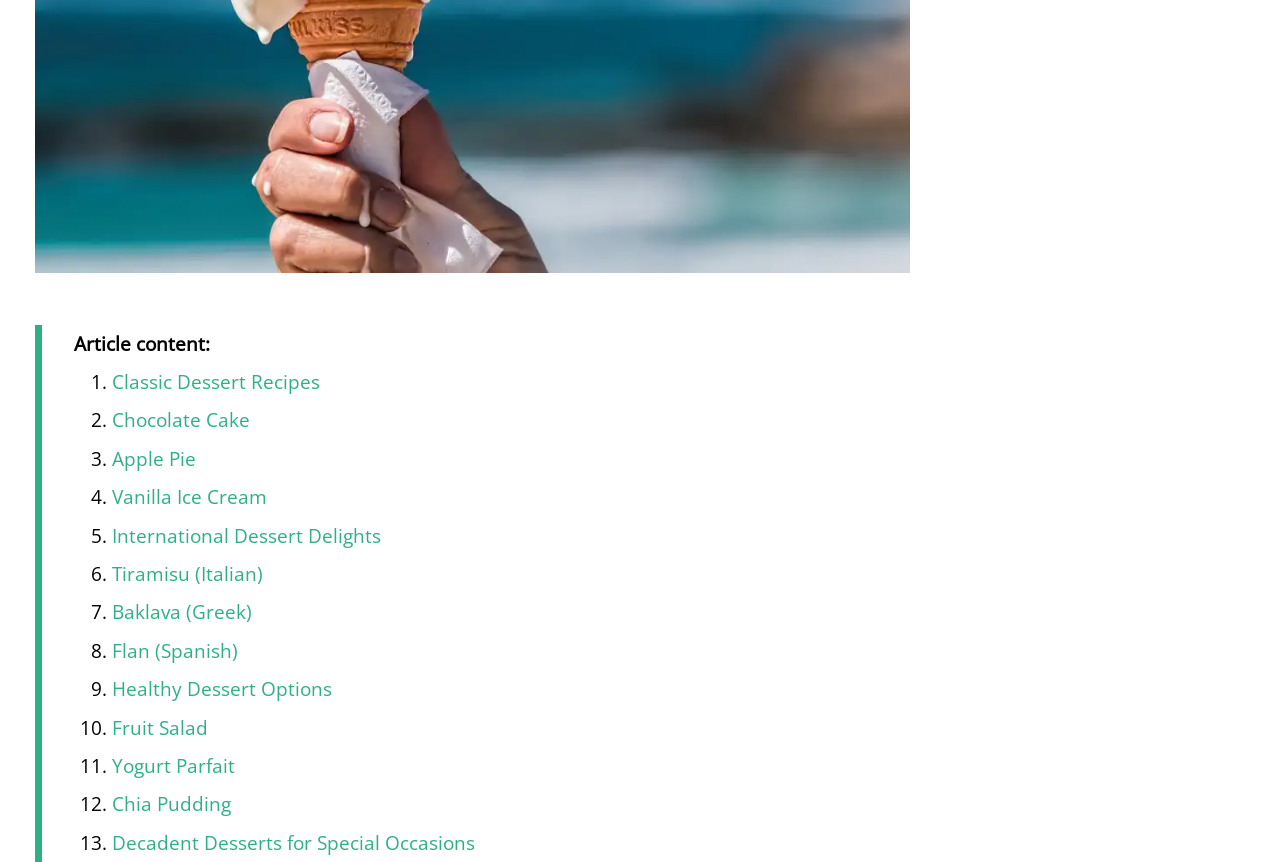Locate the bounding box of the UI element defined by this description: "Vanilla Ice Cream". The coordinates should be given as four float numbers between 0 and 1, formatted as [left, top, right, bottom].

[0.088, 0.561, 0.209, 0.592]